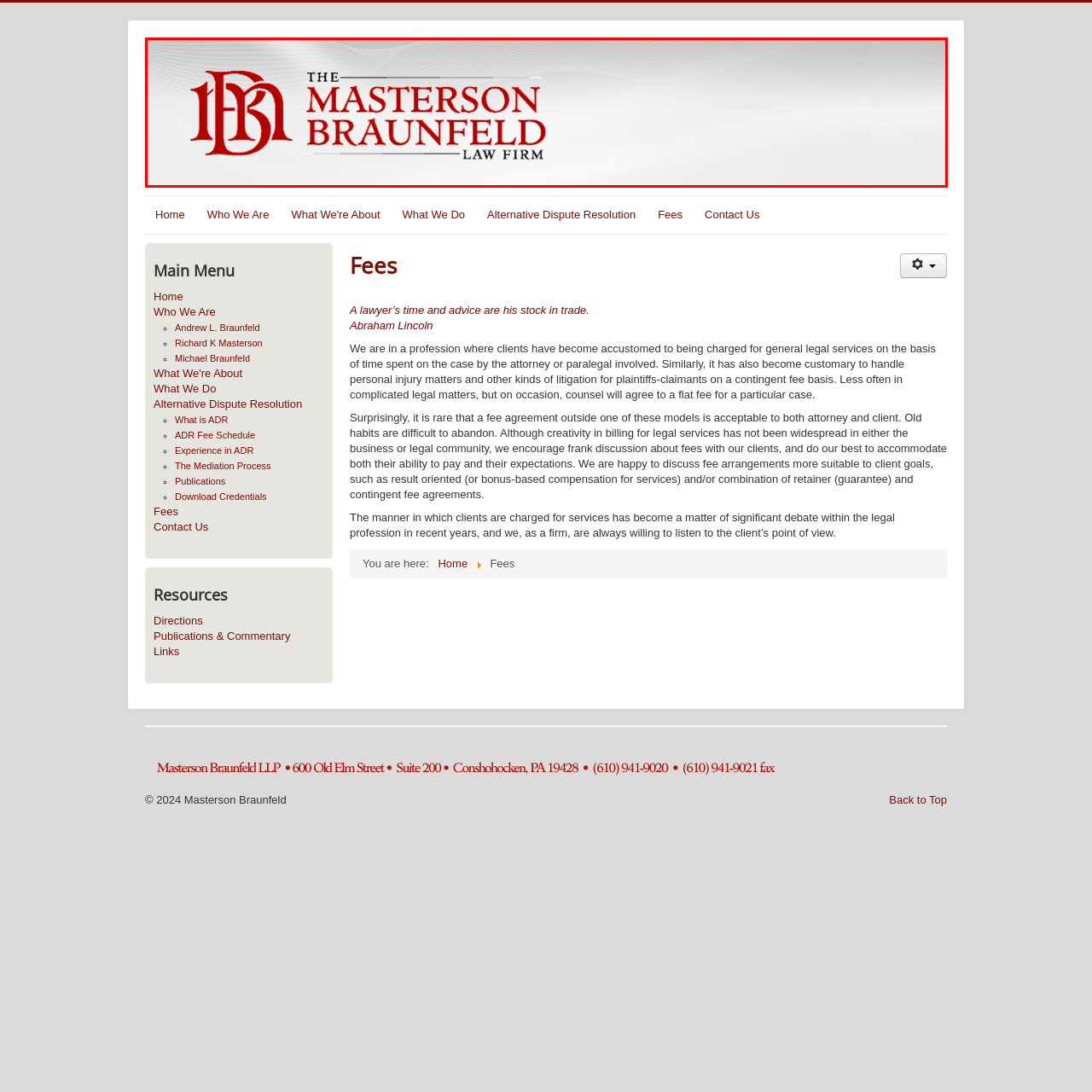Observe the image enclosed by the red box and thoroughly answer the subsequent question based on the visual details: What is the purpose of this image?

This image serves as a visual anchor for the firm's website, reinforcing its brand identity while inviting clients to explore their legal services further.